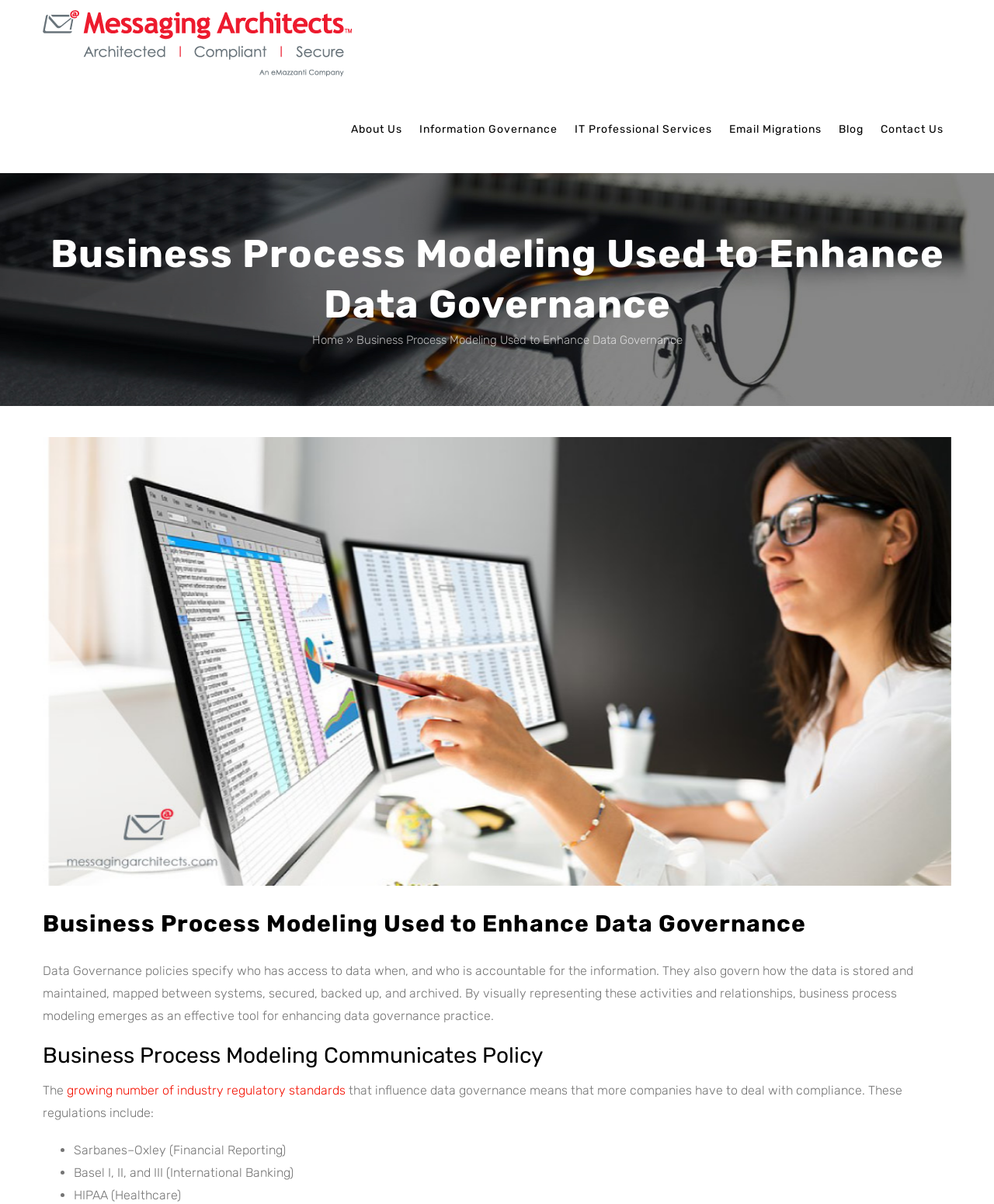Please provide the bounding box coordinates for the element that needs to be clicked to perform the following instruction: "View Business Process Modeling". The coordinates should be given as four float numbers between 0 and 1, i.e., [left, top, right, bottom].

[0.043, 0.363, 0.957, 0.736]